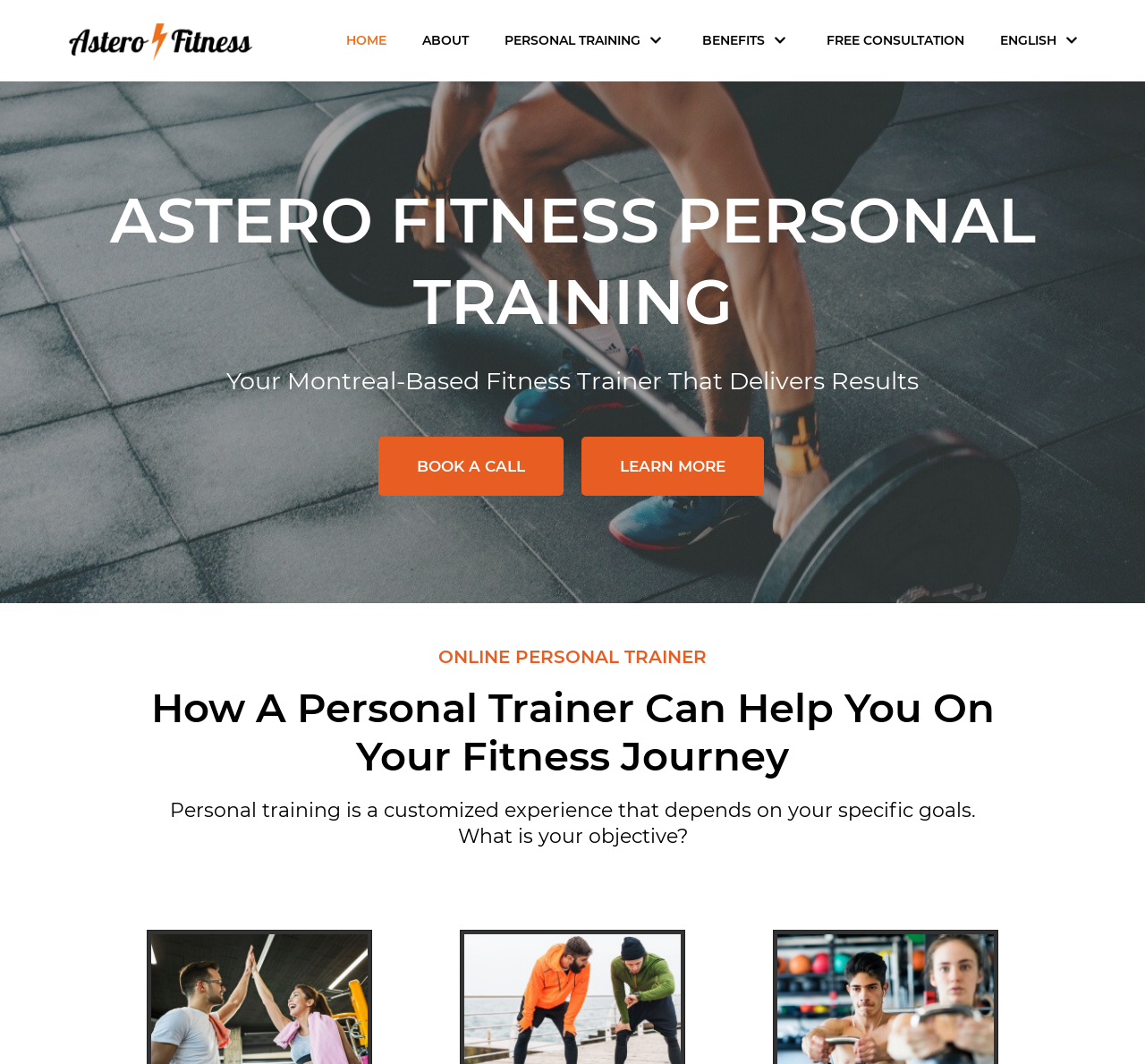What is the primary goal of the personal trainer?
Look at the image and answer with only one word or phrase.

Delivers Results